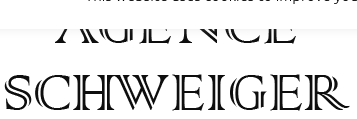Refer to the image and offer a detailed explanation in response to the question: What is the tone set by the typography?

The caption describes the font as having an artistic style, which captures attention and sets a sophisticated and professional tone for the website, reflecting the agency's commitment to quality in the literary works and authors they represent.